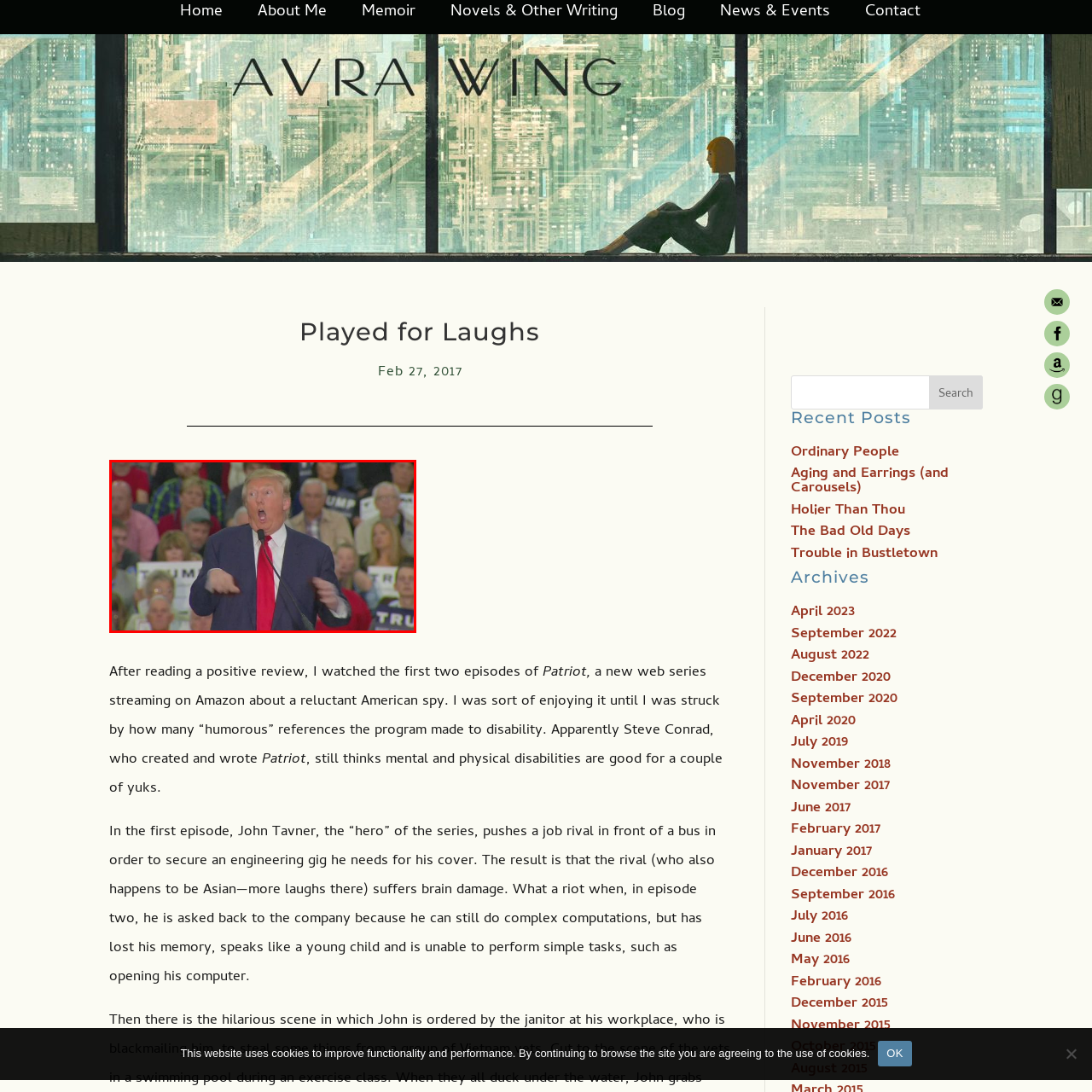Direct your attention to the image within the red bounding box and respond with a detailed answer to the following question, using the image as your reference: What is the reaction of the audience in the background?

The reaction of the audience in the background can be described as mixed because the image shows a lively political rally with different reactions from the audience, indicating that not everyone is responding in the same way to the prominent individual's gesture.